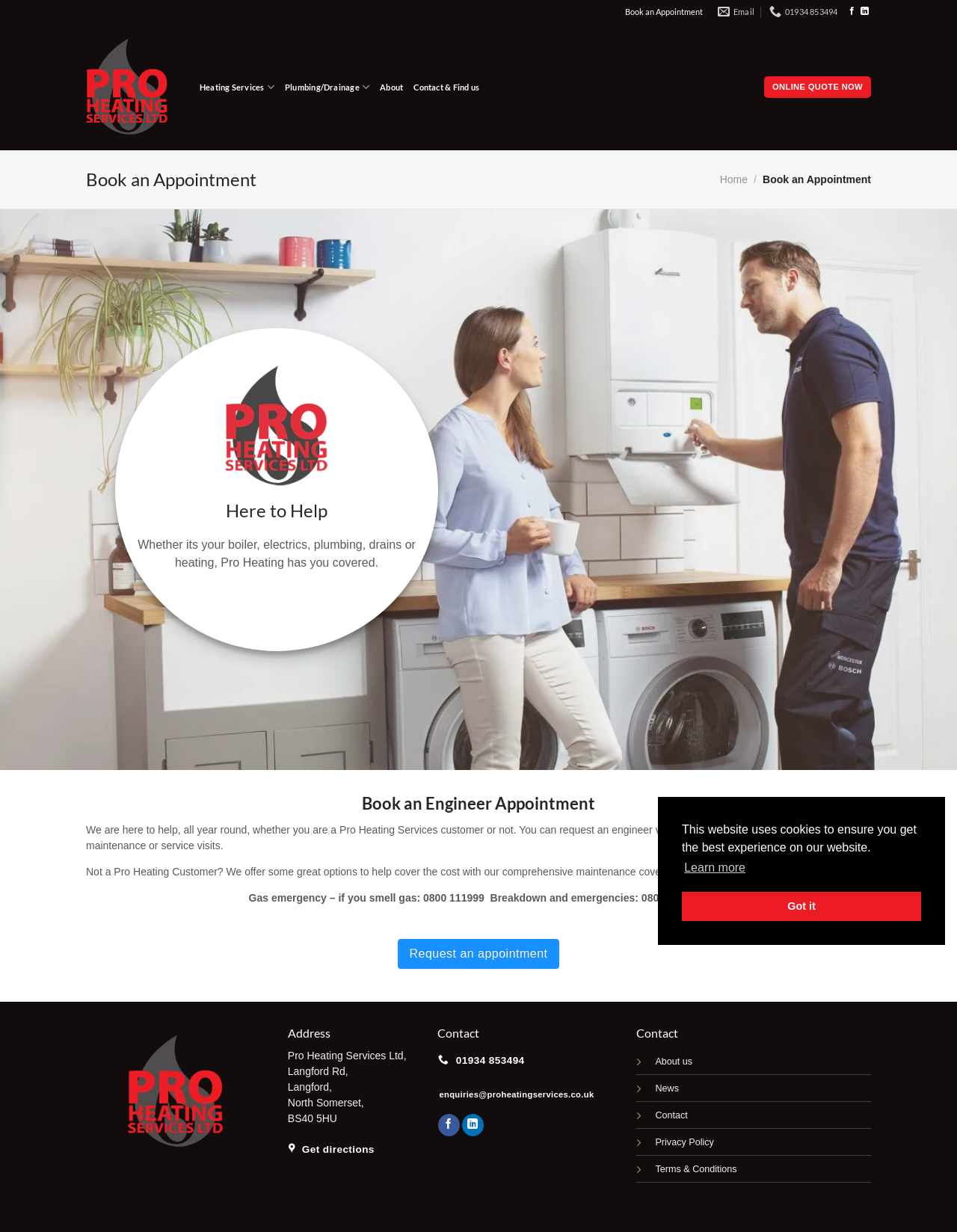Specify the bounding box coordinates of the element's area that should be clicked to execute the given instruction: "Request an appointment". The coordinates should be four float numbers between 0 and 1, i.e., [left, top, right, bottom].

[0.415, 0.762, 0.585, 0.786]